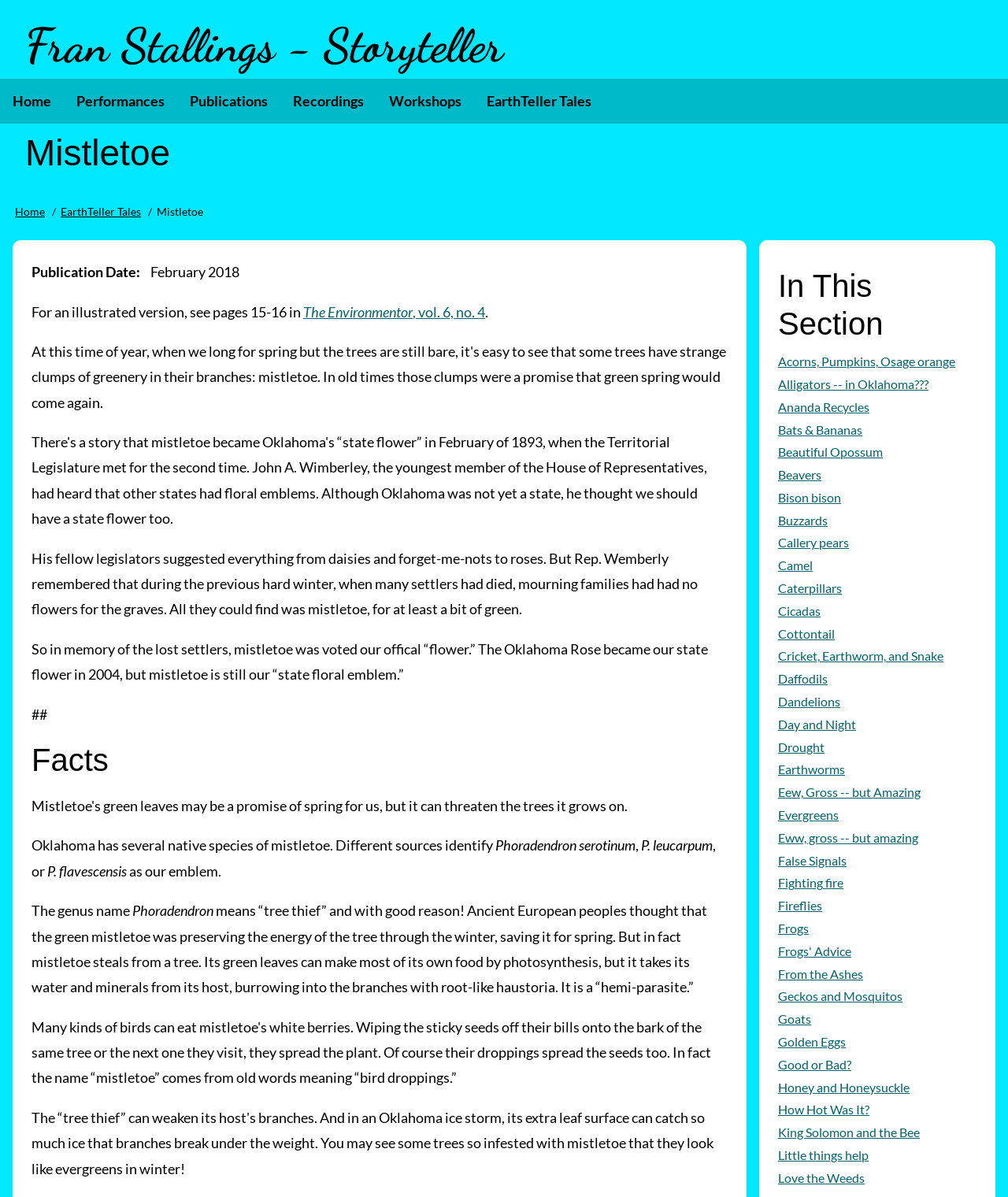Pinpoint the bounding box coordinates of the clickable element to carry out the following instruction: "Click the 'Facts' heading."

[0.031, 0.619, 0.722, 0.651]